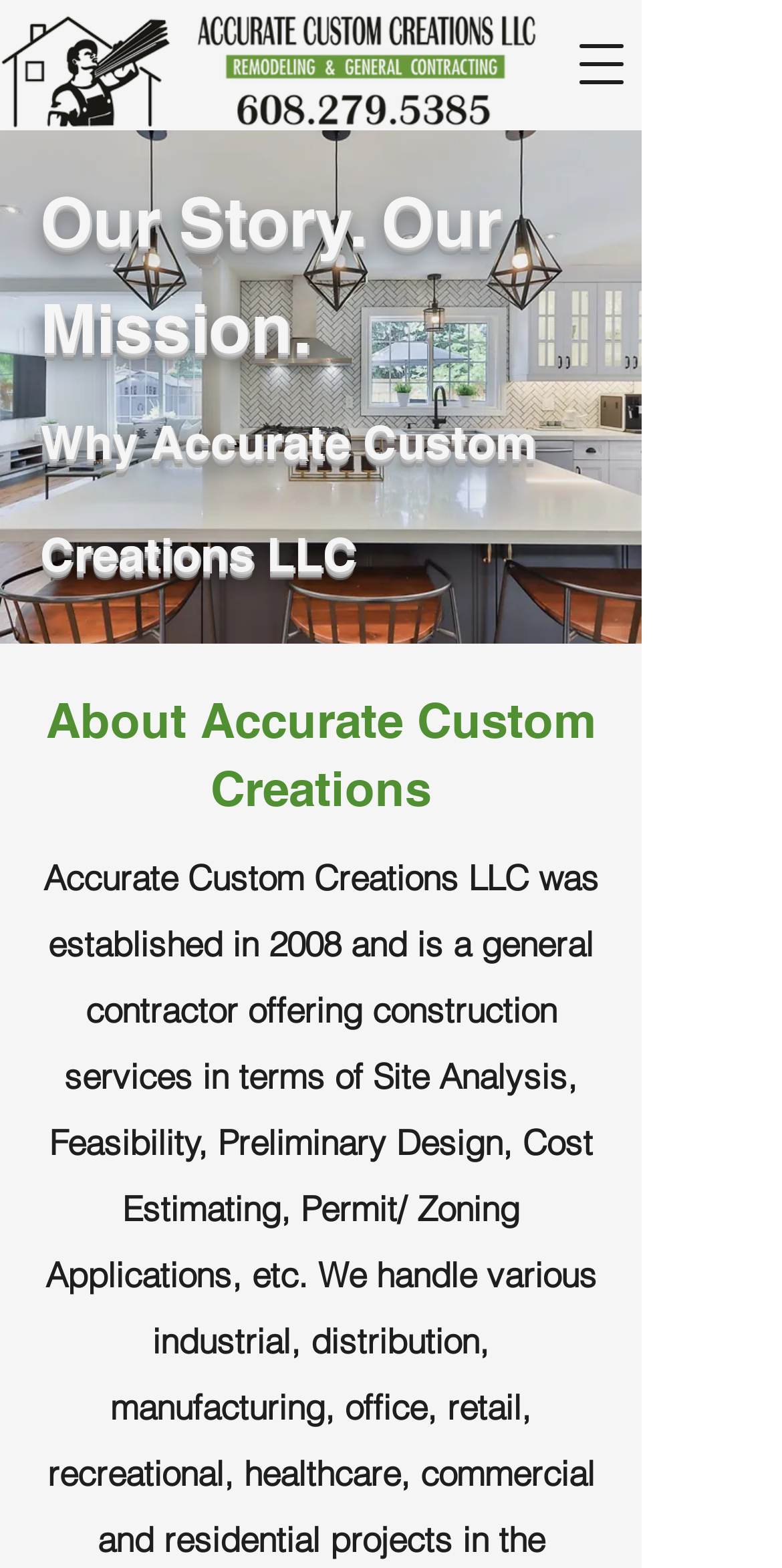Give a one-word or one-phrase response to the question:
What is the purpose of the 'Open navigation menu' button?

To open a dialog